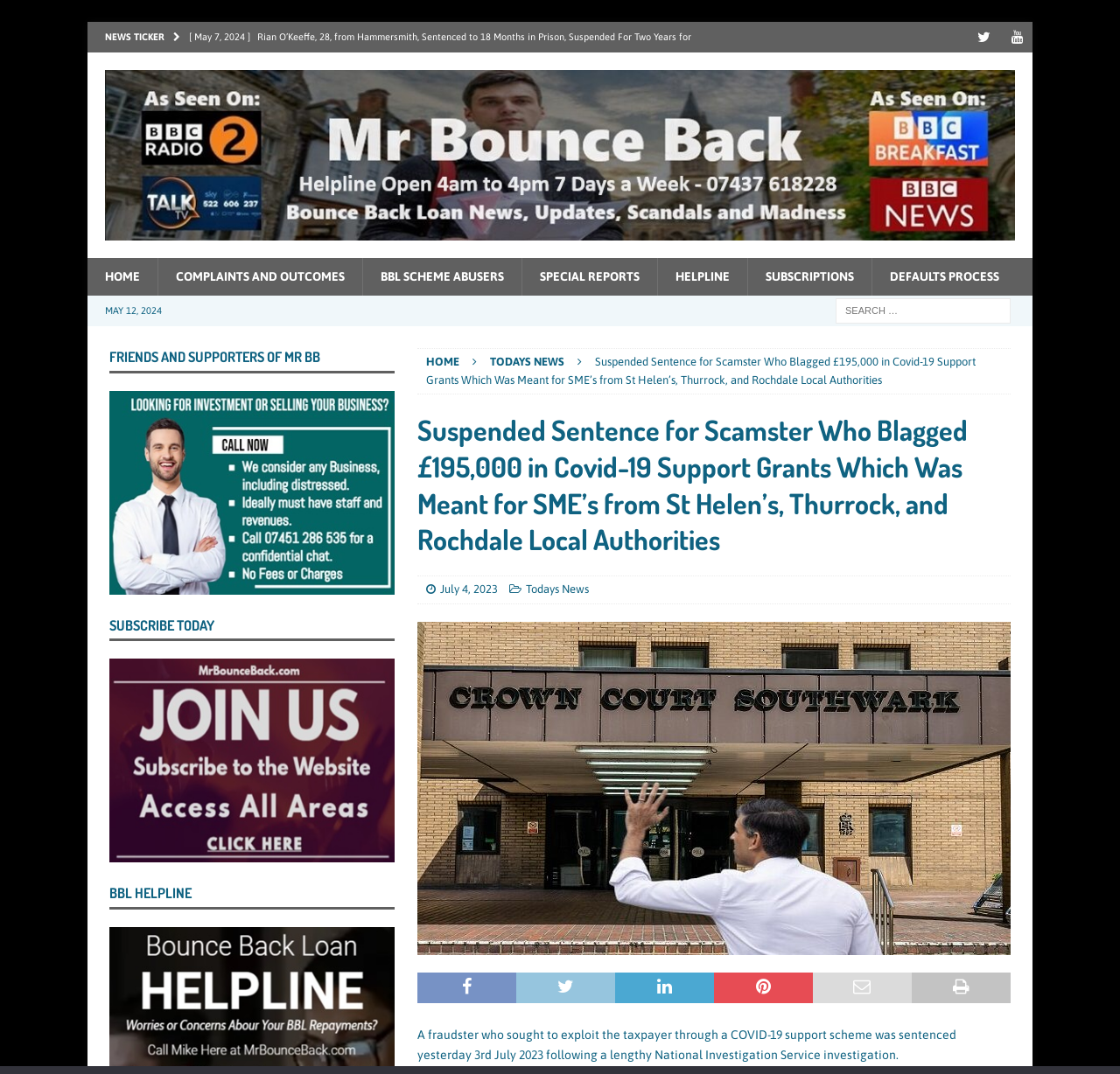Please specify the bounding box coordinates of the region to click in order to perform the following instruction: "Read the news article 'Suspended Sentence for Scamster Who Blagged £195,000 in Covid-19 Support Grants Which Was Meant for SME’s from St Helen’s, Thurrock, and Rochdale Local Authorities'".

[0.38, 0.331, 0.871, 0.36]